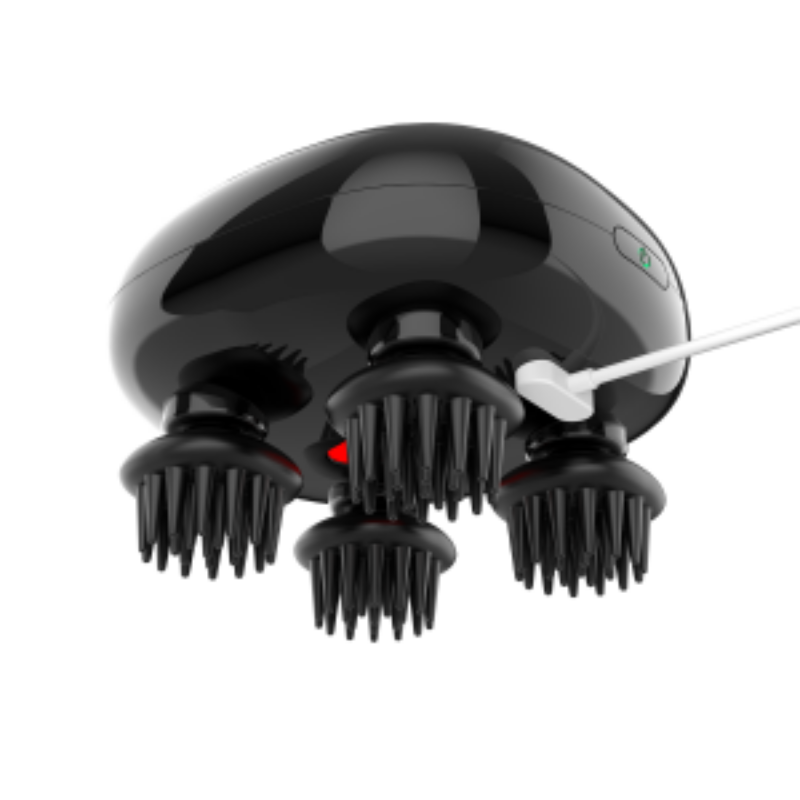Explain what is happening in the image with elaborate details.

The image showcases an advanced scalp massager designed with innovative massage claw technology. Its sleek black design features multiple stimulating claws that are engineered to accurately target acupuncture points on the scalp, enhancing blood circulation and nutrient supply. This device is particularly beneficial for alleviating headaches and itching, providing a relaxing massage experience akin to that of human hands. Additionally, it offers a magnetic charging feature for convenient use. This massage tool allows users to customize their massage intensity and mode, ensuring a comfortable and tailored experience according to individual preferences.